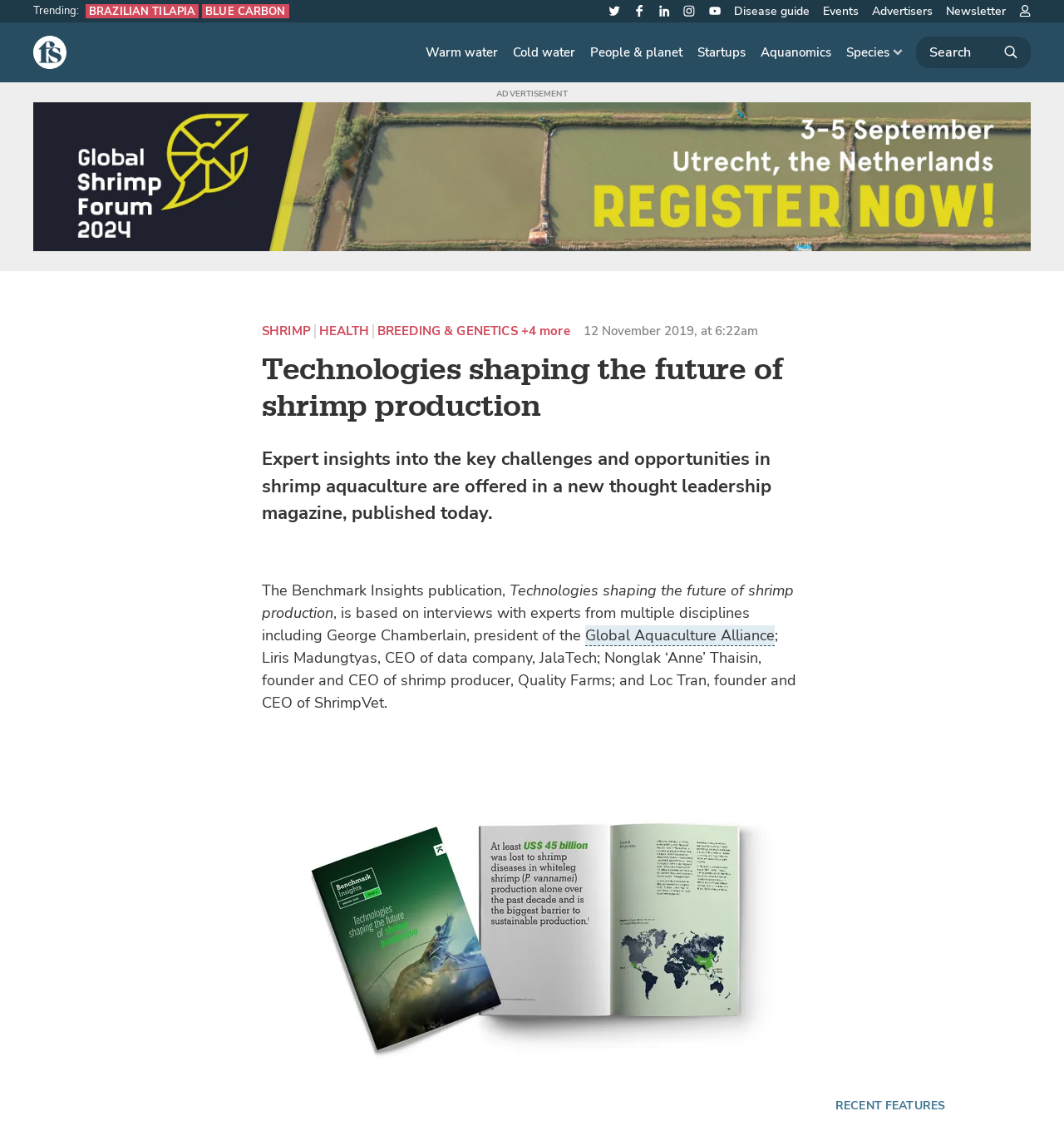Please determine the bounding box of the UI element that matches this description: The Fish Site. The coordinates should be given as (top-left x, top-left y, bottom-right x, bottom-right y), with all values between 0 and 1.

[0.031, 0.032, 0.062, 0.062]